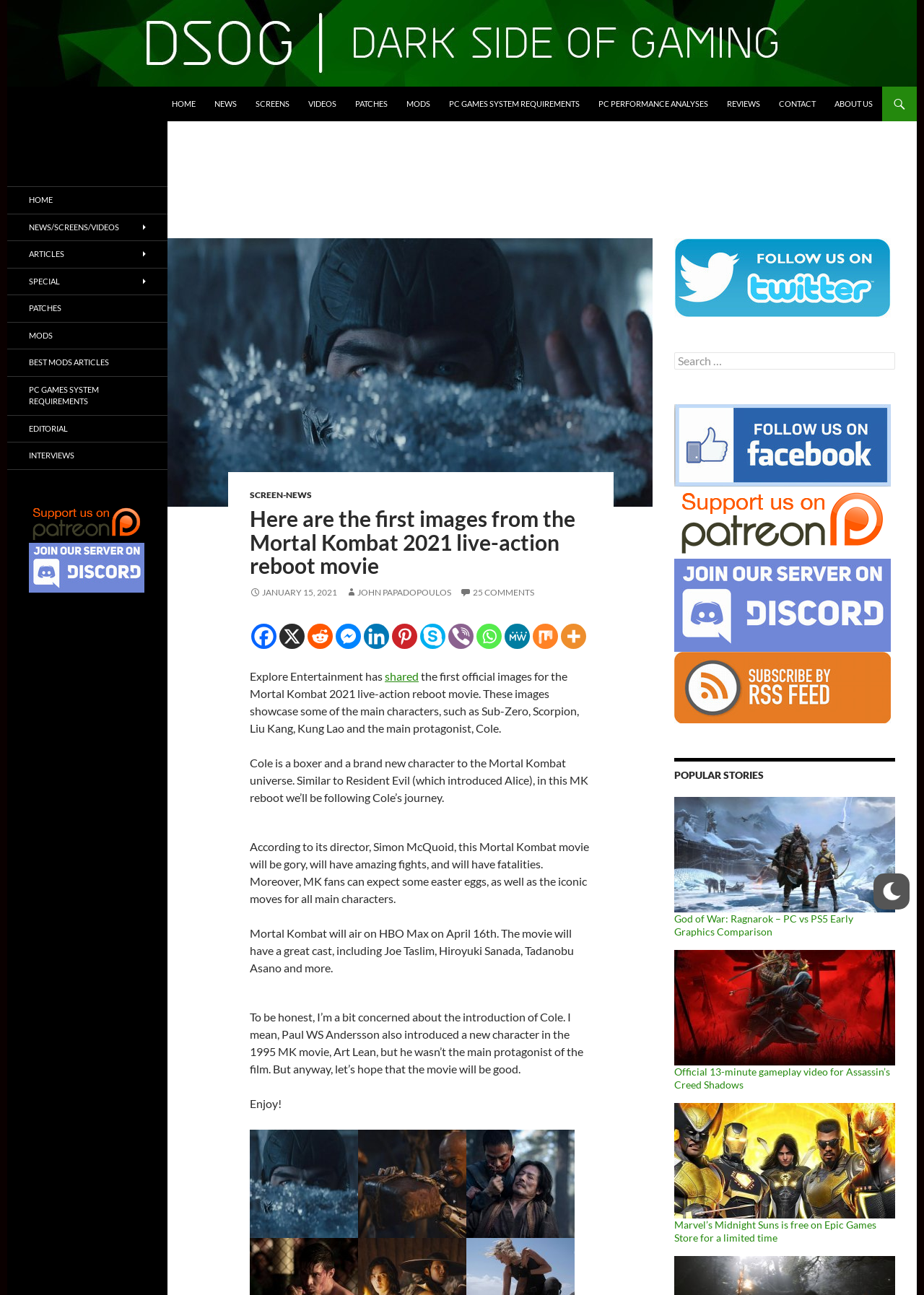Determine the bounding box coordinates for the clickable element to execute this instruction: "Share the article on Facebook". Provide the coordinates as four float numbers between 0 and 1, i.e., [left, top, right, bottom].

[0.272, 0.482, 0.299, 0.501]